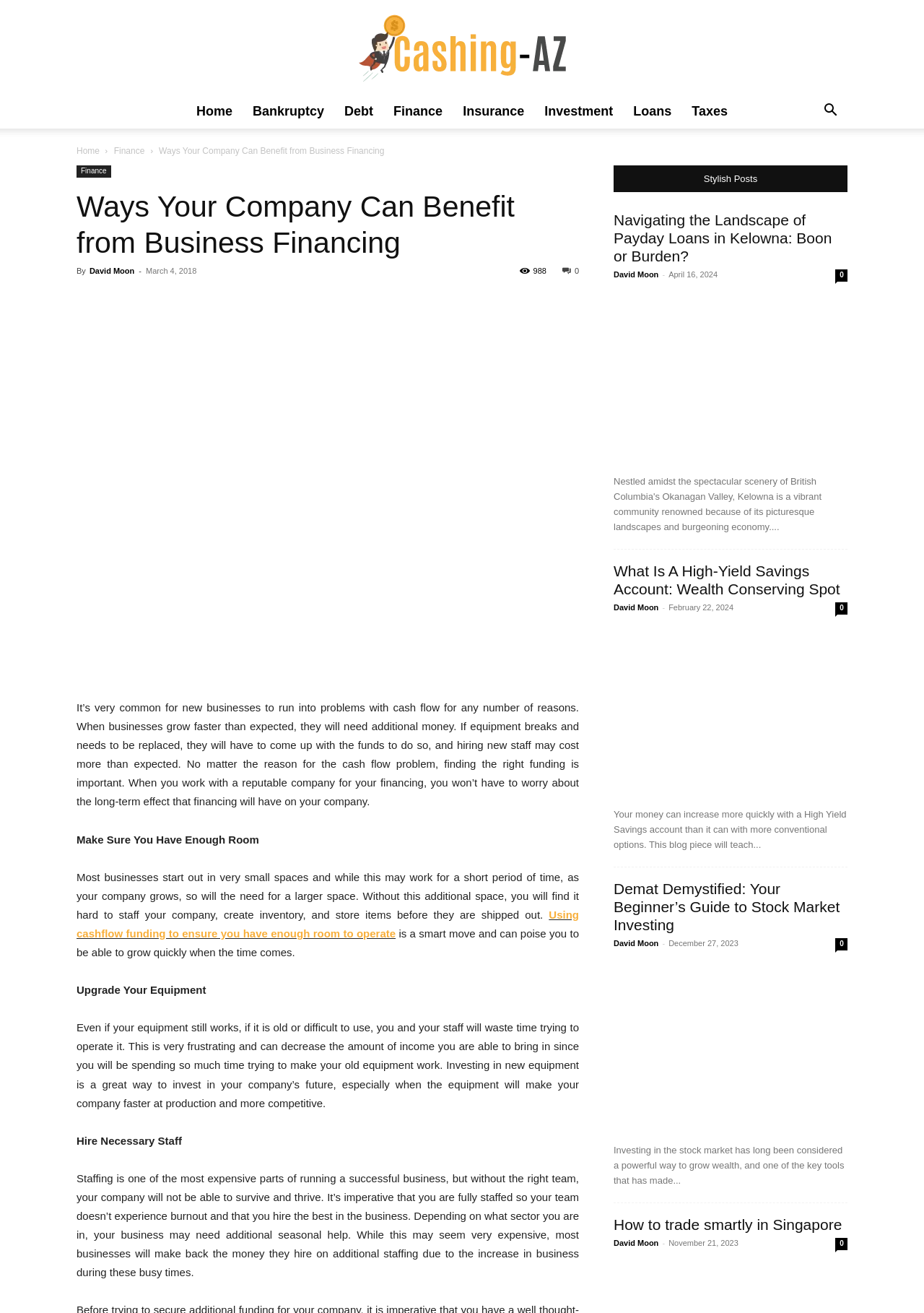How many links are there in the navigation menu?
Using the image, respond with a single word or phrase.

8